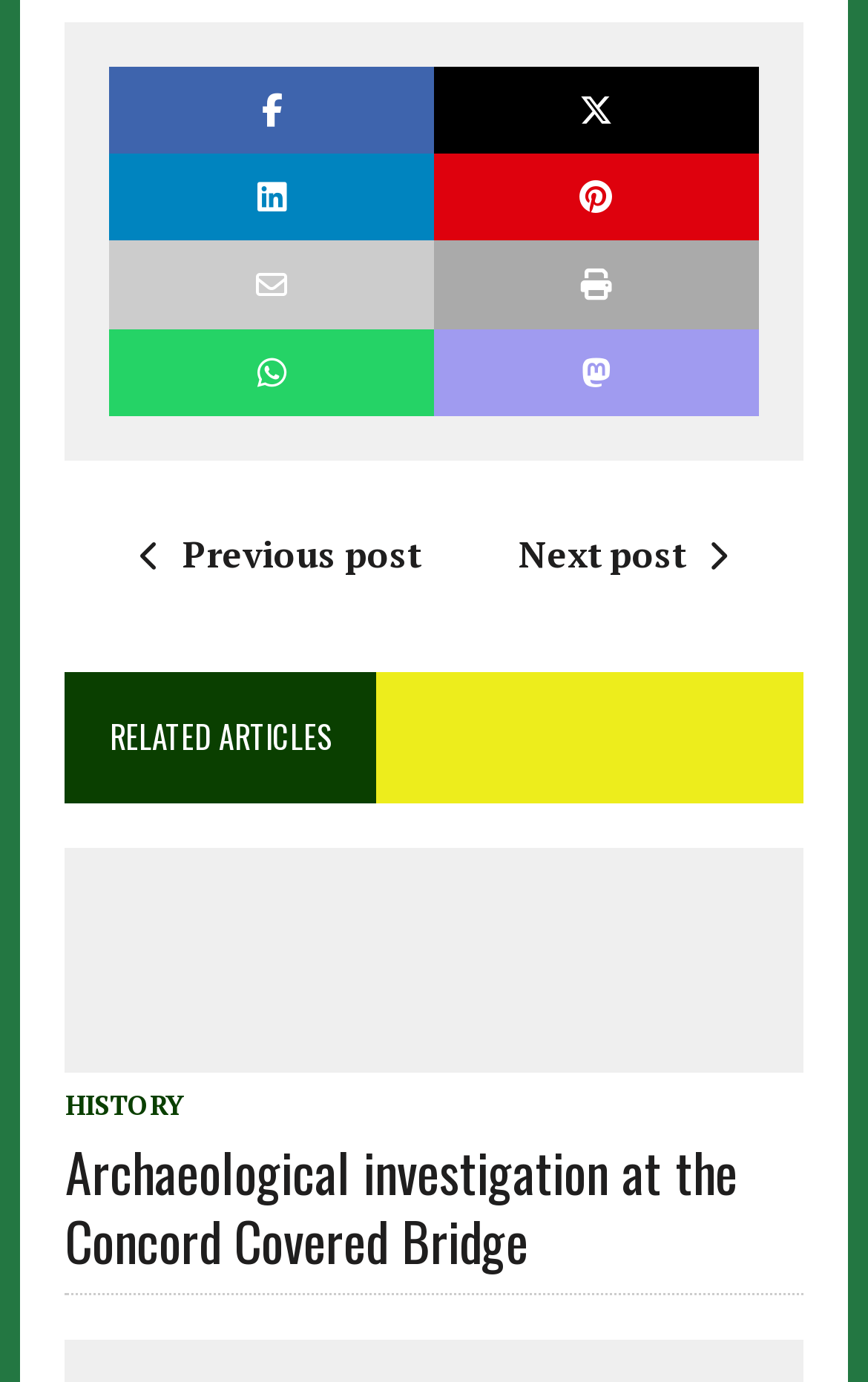Please respond to the question using a single word or phrase:
What is the purpose of the links ' Previous post' and 'Next post '?

Navigation